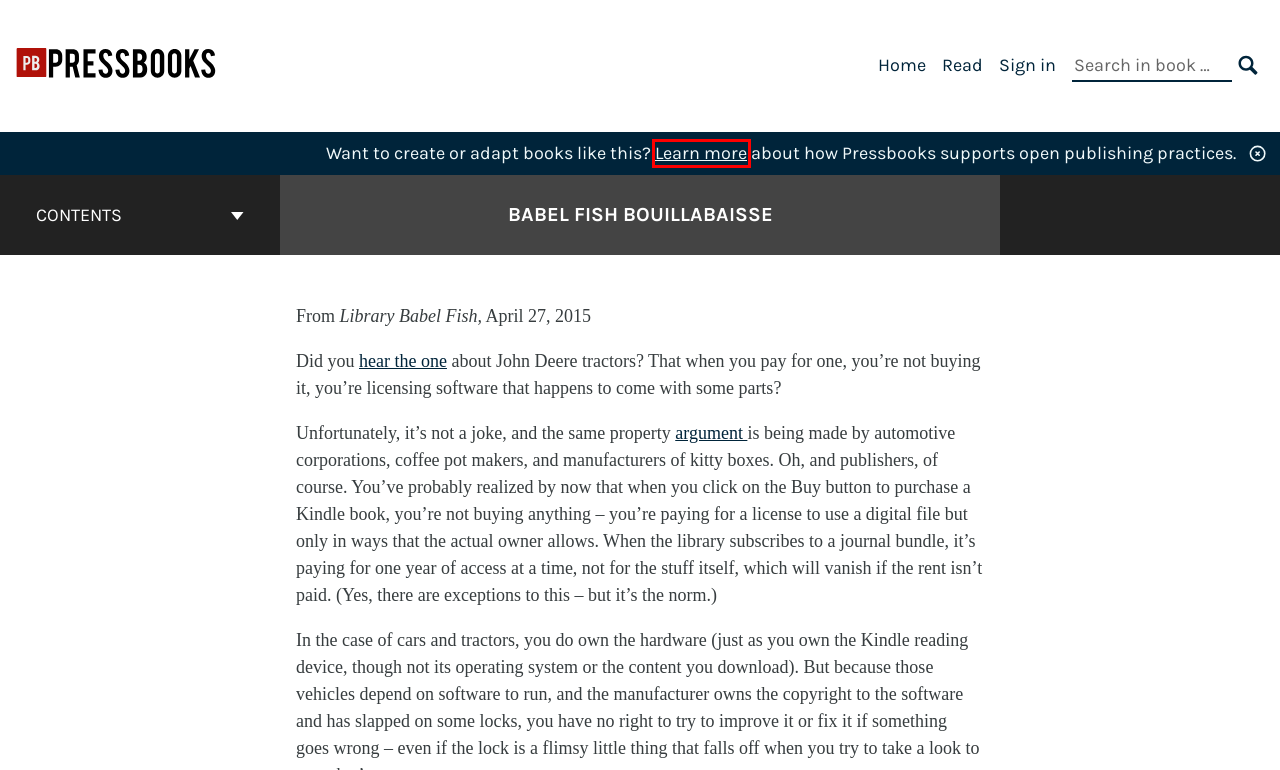Examine the screenshot of a webpage with a red bounding box around a specific UI element. Identify which webpage description best matches the new webpage that appears after clicking the element in the red bounding box. Here are the candidates:
A. Pressbooks | The open book creation platform.
B. Pressbooks Create – Your partner in open publishing
C. CC BY 4.0 Deed | Attribution 4.0 International
 | Creative Commons
D. Facebook’s Internet.org sees defections over alleged harm to net neutrality | Ars Technica
E. Sign in to your existing account
F. Babel Fish Bouillabaisse – Simple Book Publishing
G. Introduction – Babel Fish Bouillabaisse
H. Adapt open textbooks with Pressbooks

H